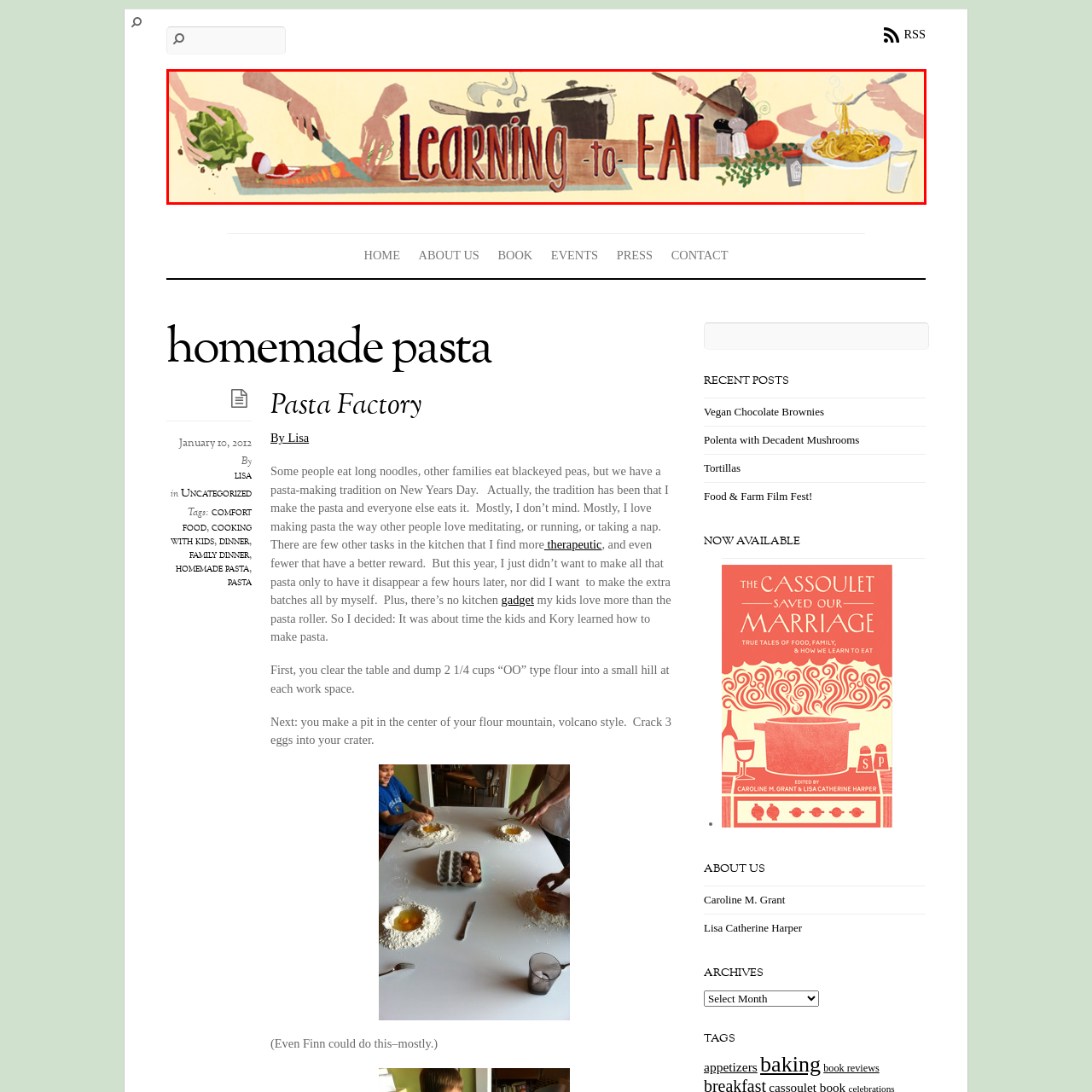Write a comprehensive caption detailing the image within the red boundary.

The image features a vibrant and whimsical illustration titled "Learning to Eat." It showcases hands engaged in various culinary activities, symbolizing the joy and communal aspect of cooking. On the left, a hand is seen chopping vegetables, while another is placing ingredients into a pot. There's a pot steaming on the stove, highlighting the process of cooking. In the center, an array of fresh produce, including lettuce and tomatoes, is artistically arranged alongside a bowl of pasta, reflecting the meal preparation. The playful typography of "Learning to Eat" captures the essence of the theme, inviting viewers to explore the joy of cooking and sharing food. The overall design combines warm colors and a cheerful layout, embodying the spirit of home cooking and the importance of learning and sharing meals together.